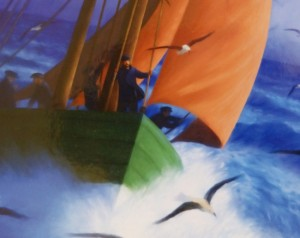What is the backdrop of the fishing boat?
From the screenshot, provide a brief answer in one word or phrase.

Deep blue waves